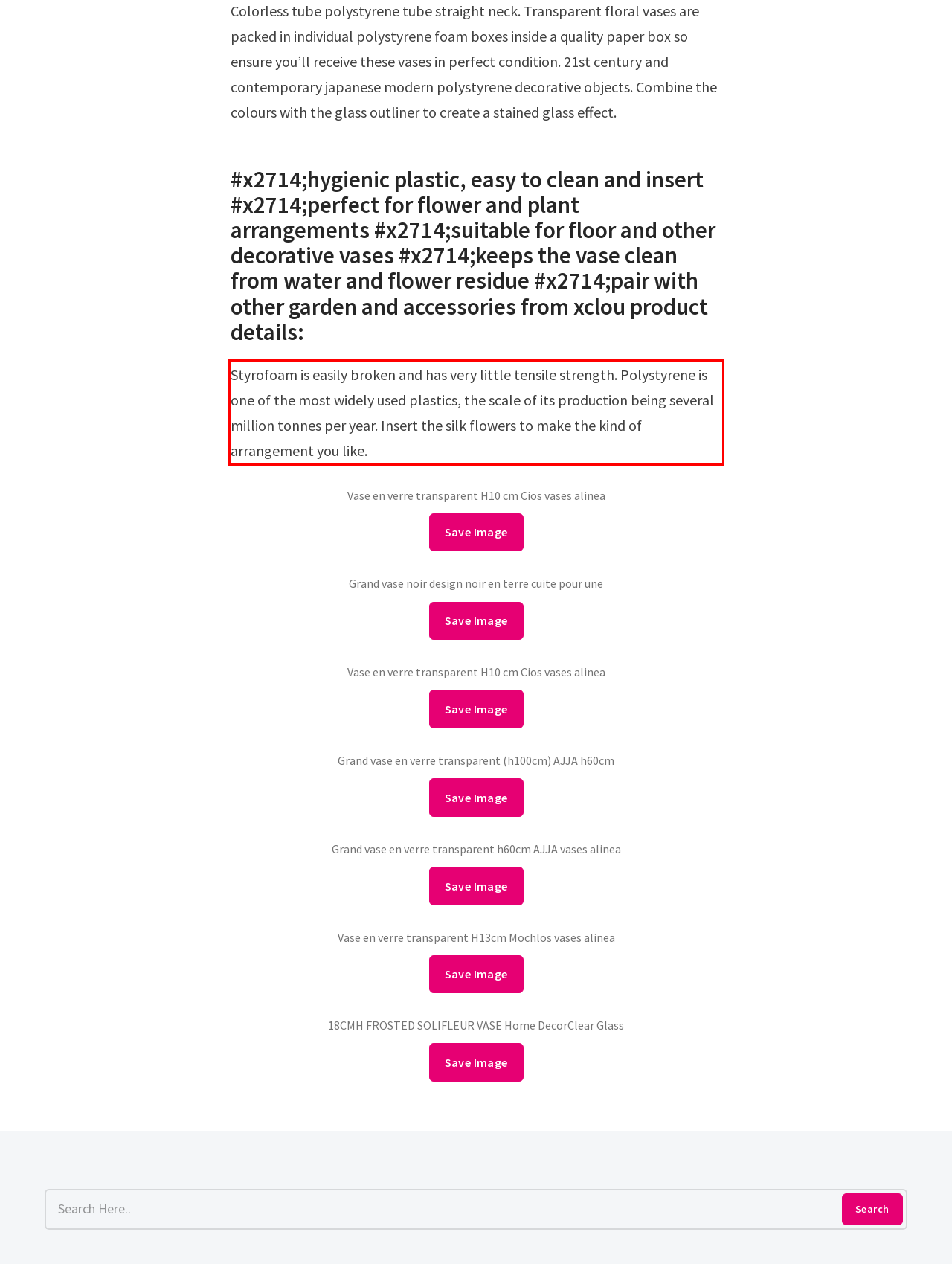You have a screenshot of a webpage with a red bounding box. Identify and extract the text content located inside the red bounding box.

Styrofoam is easily broken and has very little tensile strength. Polystyrene is one of the most widely used plastics, the scale of its production being several million tonnes per year. Insert the silk flowers to make the kind of arrangement you like.